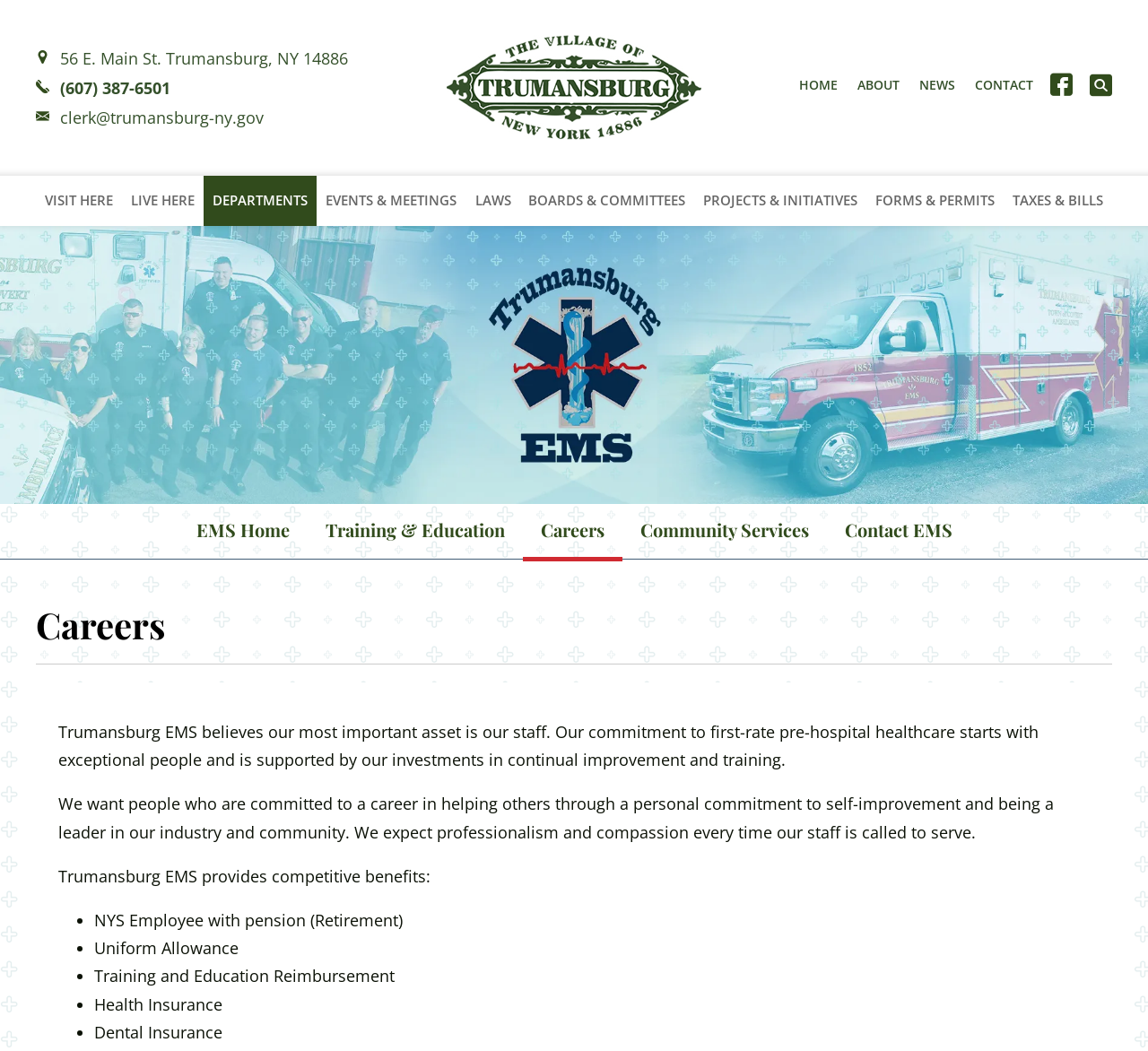Locate the bounding box coordinates of the element that should be clicked to fulfill the instruction: "Click the Village of Trumansburg Logo".

[0.389, 0.035, 0.611, 0.055]